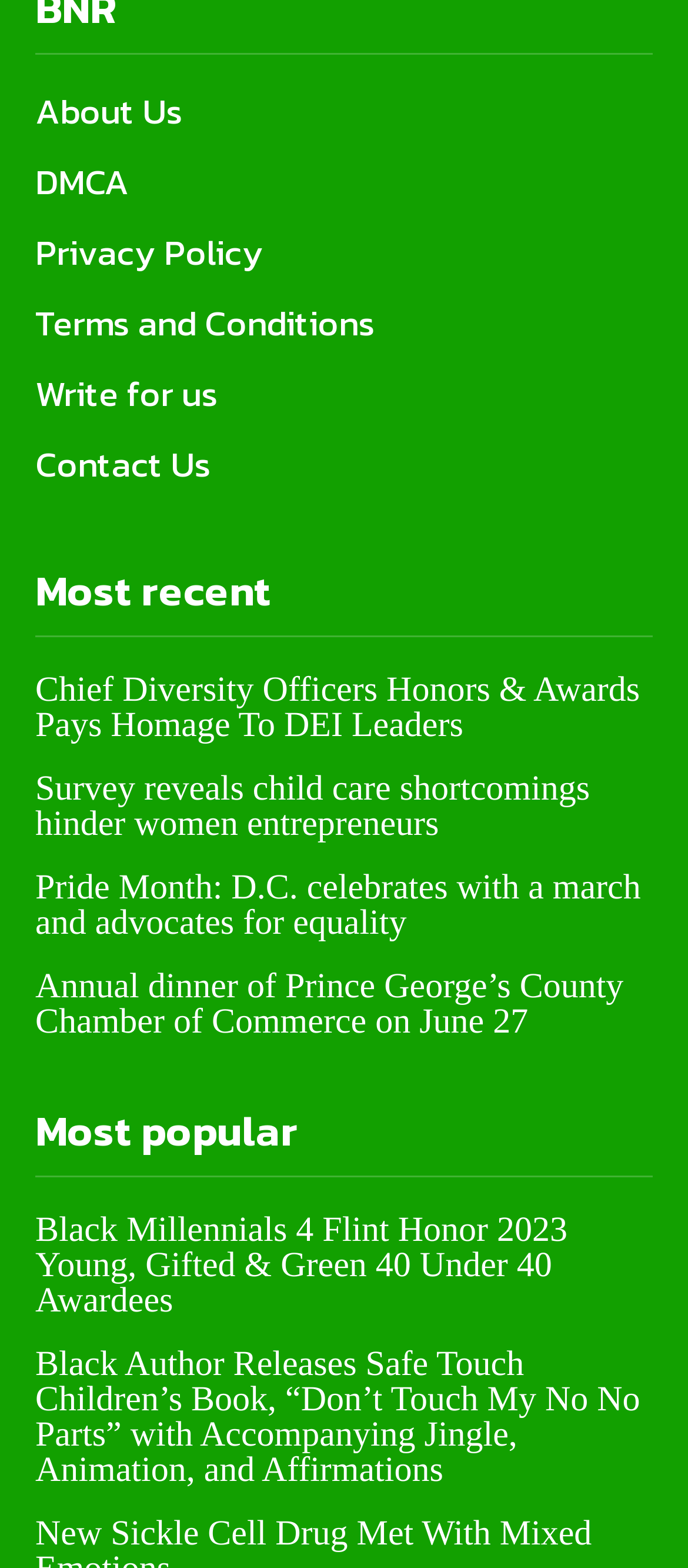Please identify the bounding box coordinates of the area that needs to be clicked to follow this instruction: "Read about the Chief Diversity Officers Honors & Awards".

[0.051, 0.428, 0.93, 0.475]